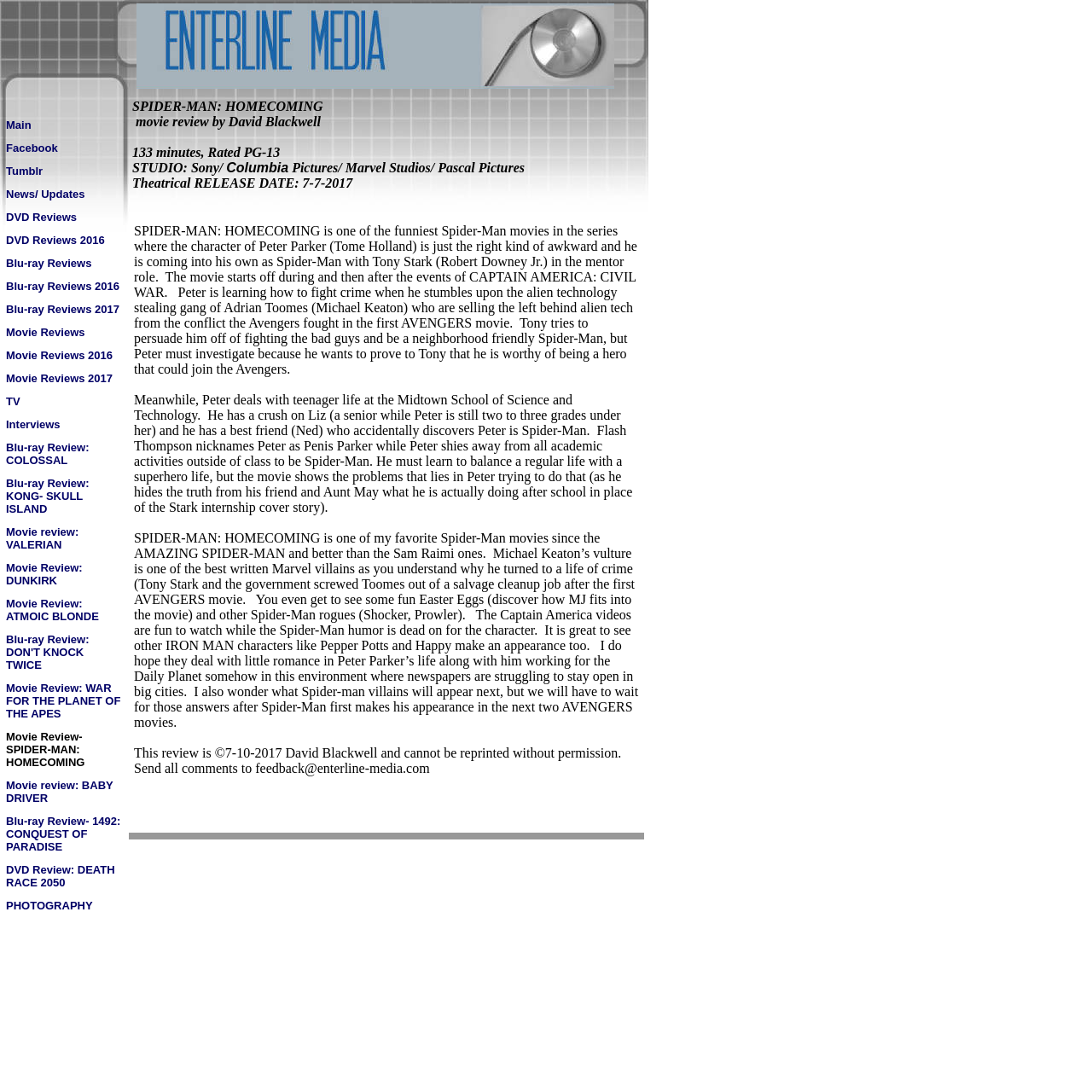Determine the bounding box coordinates for the area that needs to be clicked to fulfill this task: "Click the link to Movie Reviews". The coordinates must be given as four float numbers between 0 and 1, i.e., [left, top, right, bottom].

[0.002, 0.295, 0.115, 0.314]